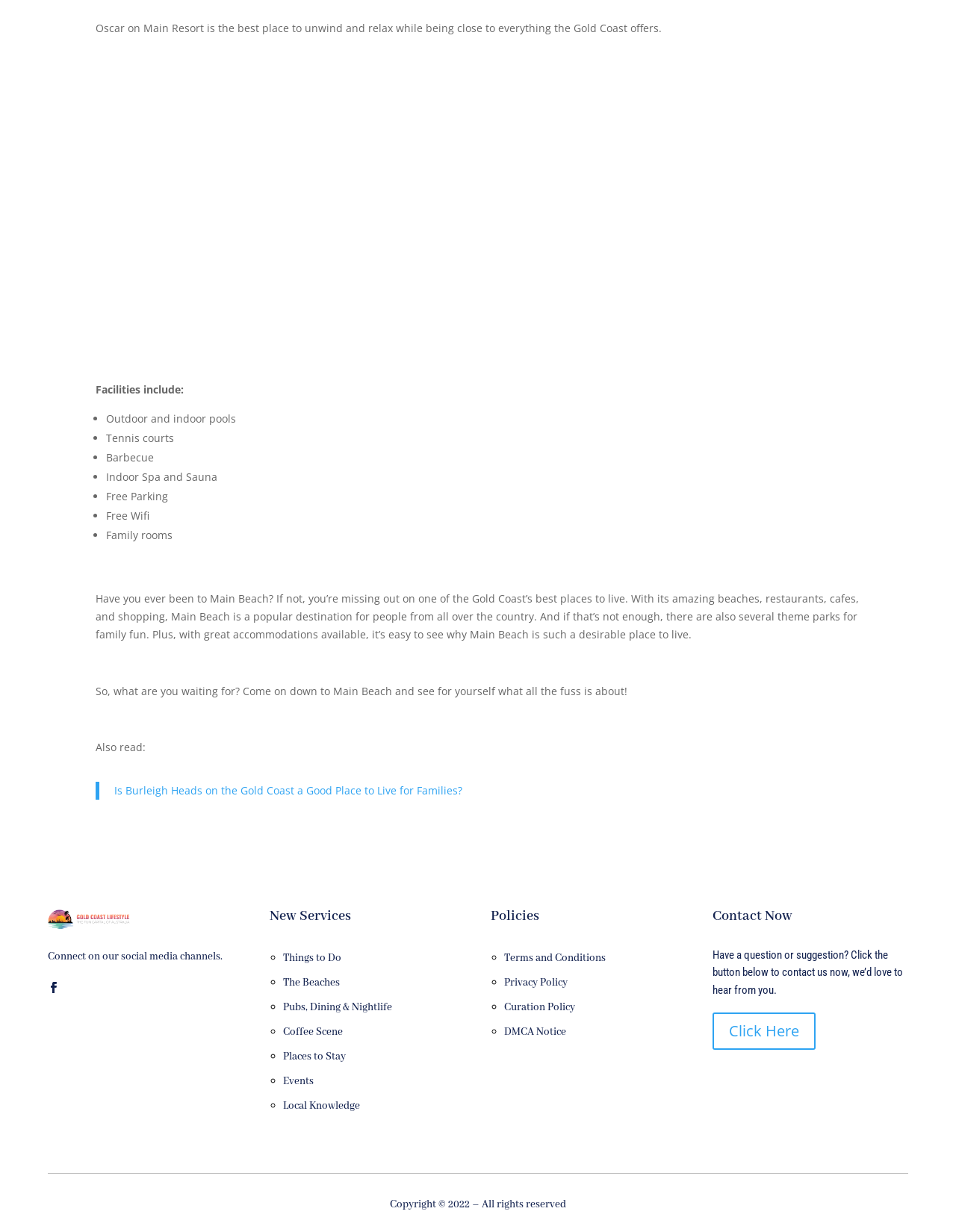Calculate the bounding box coordinates for the UI element based on the following description: "Pubs, Dining & Nightlife". Ensure the coordinates are four float numbers between 0 and 1, i.e., [left, top, right, bottom].

[0.296, 0.812, 0.41, 0.823]